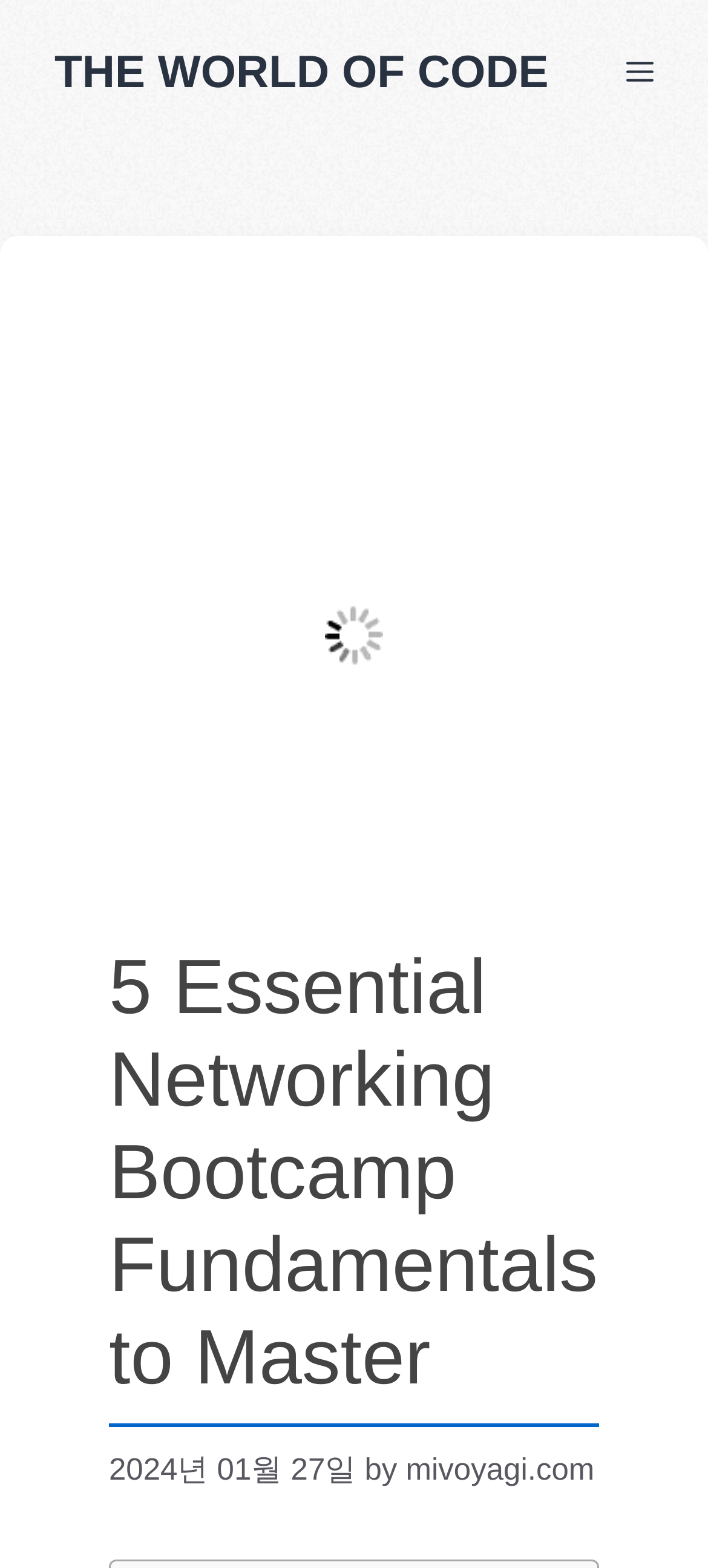What is the topic of the main content?
Using the image provided, answer with just one word or phrase.

Networking Bootcamp